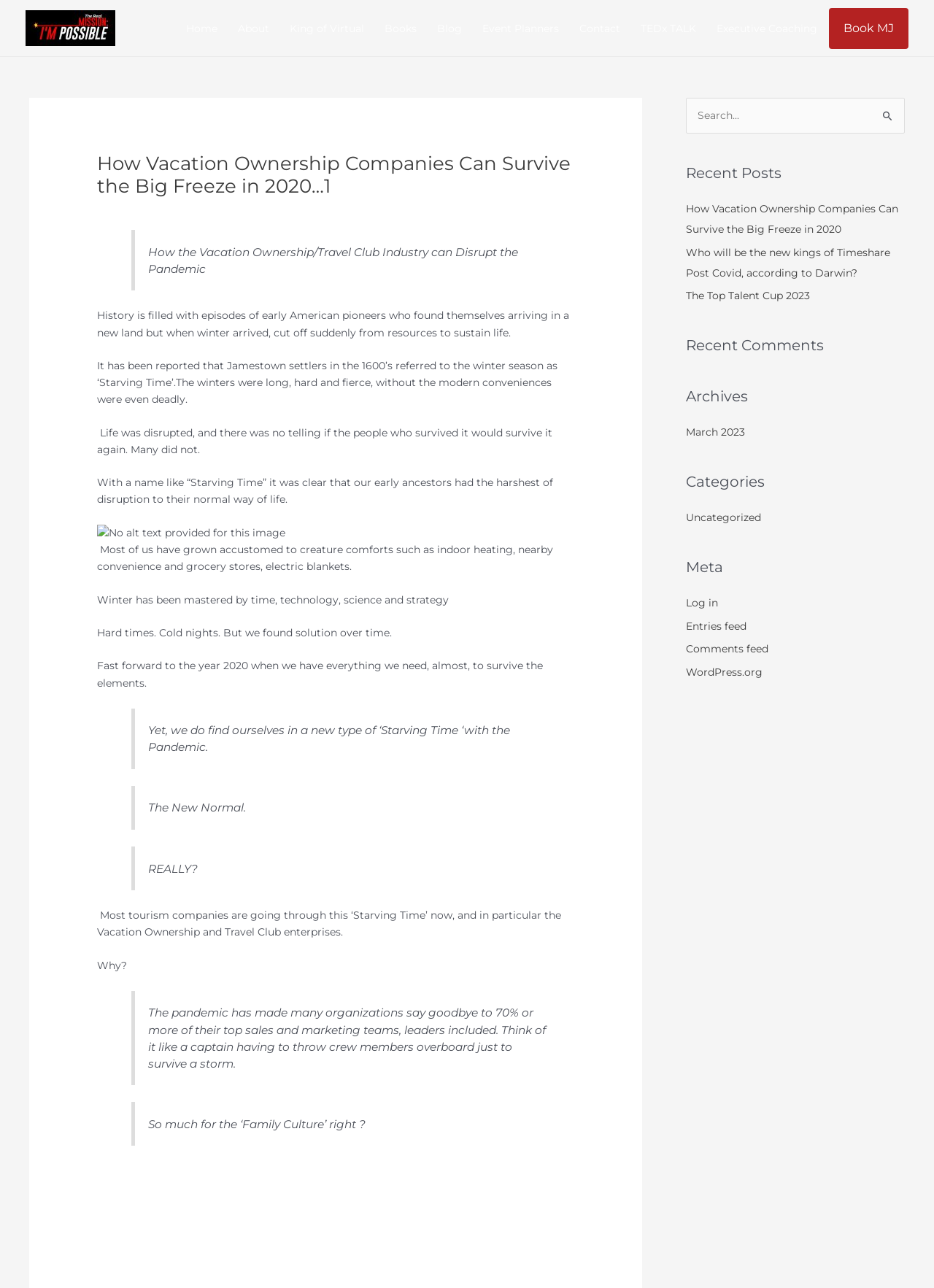Provide the bounding box coordinates for the UI element that is described as: "King of Virtual".

[0.299, 0.002, 0.401, 0.042]